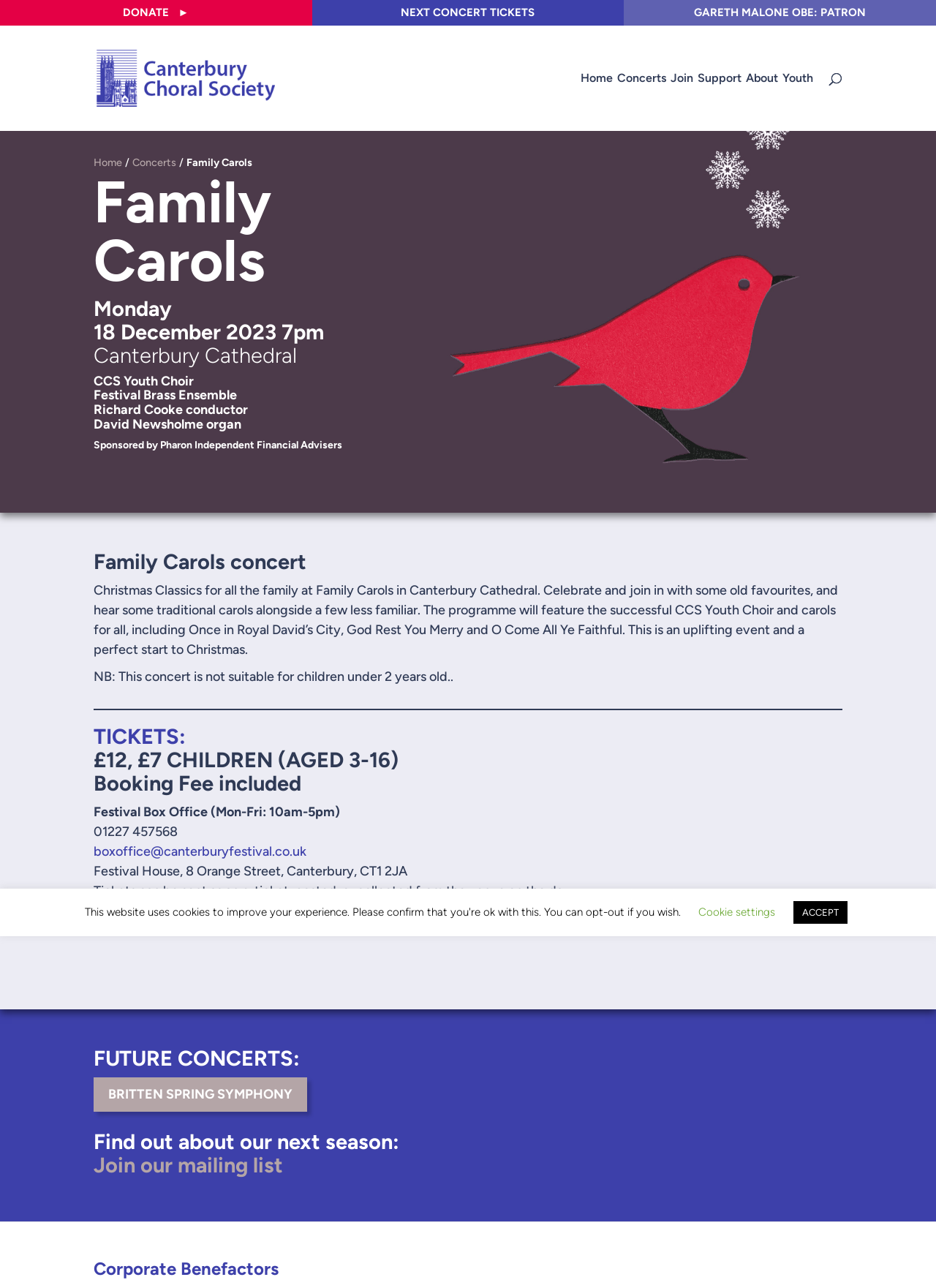Identify the bounding box coordinates for the element you need to click to achieve the following task: "Learn more about Canterbury Choral Society". Provide the bounding box coordinates as four float numbers between 0 and 1, in the form [left, top, right, bottom].

[0.103, 0.054, 0.304, 0.066]